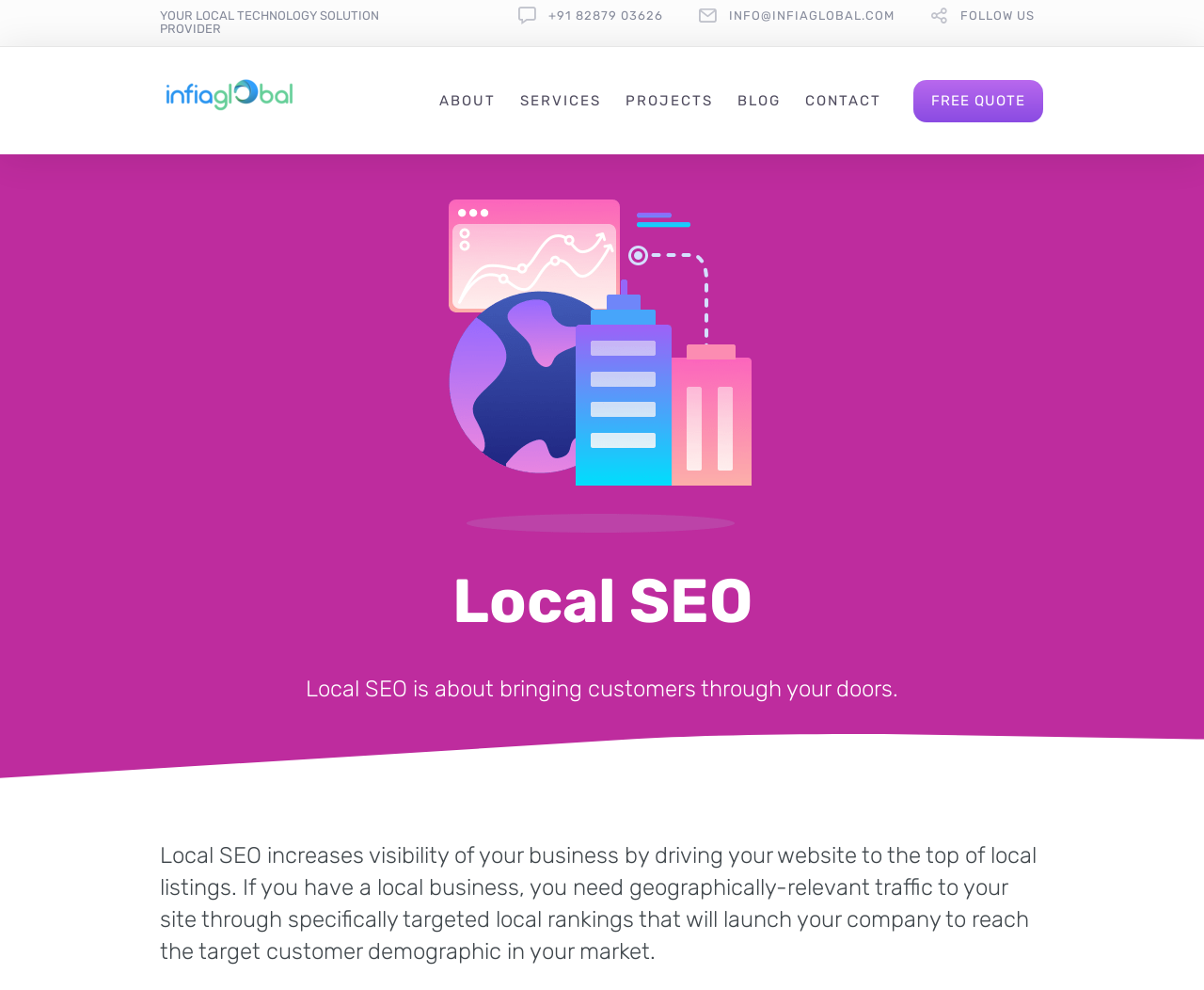Answer the question in a single word or phrase:
What is the purpose of Local SEO?

Increase visibility of business